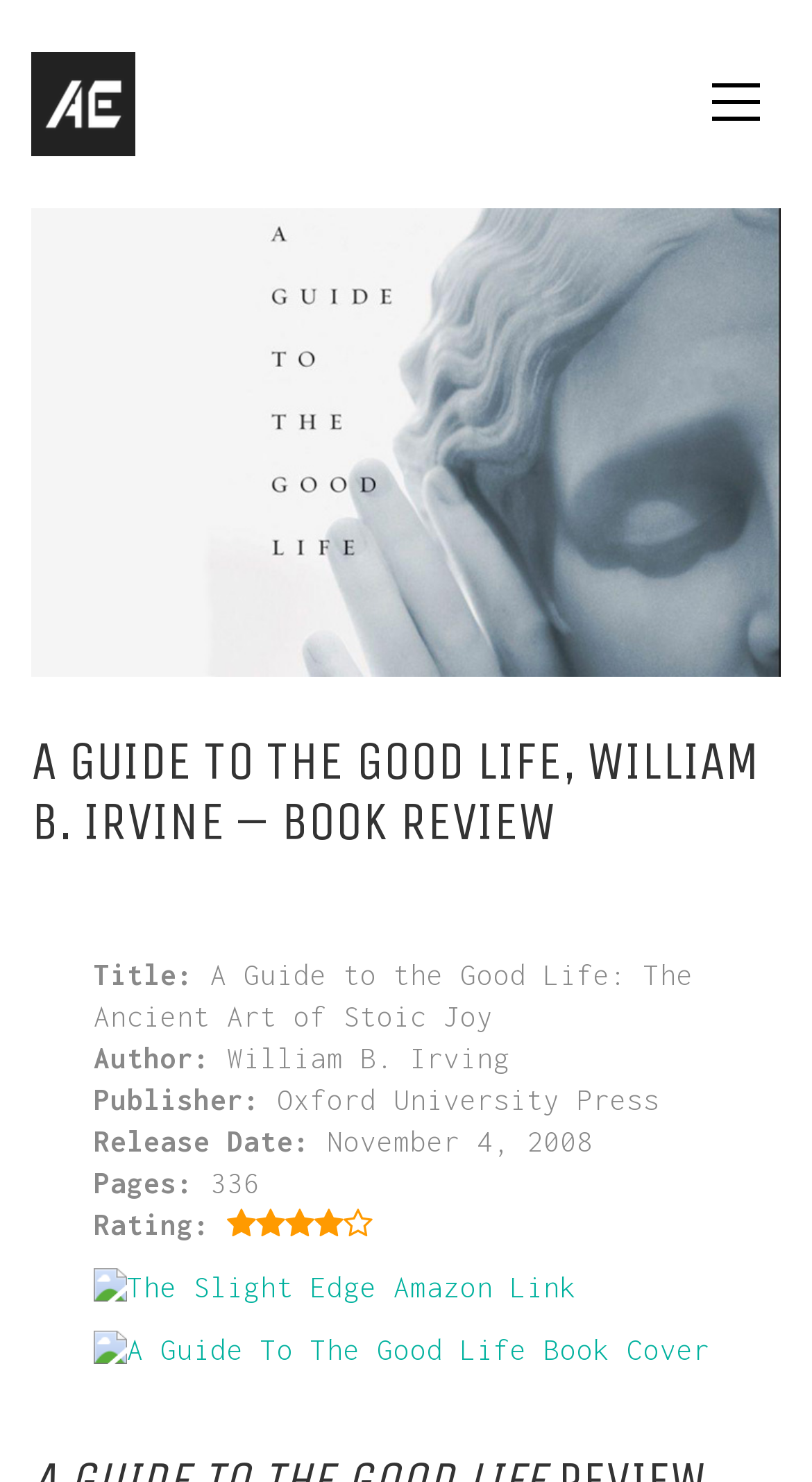Create a detailed summary of all the visual and textual information on the webpage.

This webpage is a book review page for "A Guide to the Good Life: The Ancient Art of Stoic Joy" by William B. Irvine. At the top, there is a layout table that spans almost the entire width of the page, containing a link to "ae" with an accompanying image on the left side, and another link on the right side. Below this table, there is a prominent link that takes up most of the page's width.

The main content of the page is divided into sections, with a large heading "A GUIDE TO THE GOOD LIFE, WILLIAM B. IRVINE – BOOK REVIEW" situated near the top. Below this heading, there are several sections of static text, each with a label and corresponding information, including the title, author, publisher, release date, number of pages, and rating. These sections are arranged vertically, with each section positioned below the previous one.

On the right side of the page, there is an image of the book cover, accompanied by a link. Above the book cover, there is another link with an image, which appears to be an Amazon link. At the very bottom of the page, there is a small section of static text with no discernible content.